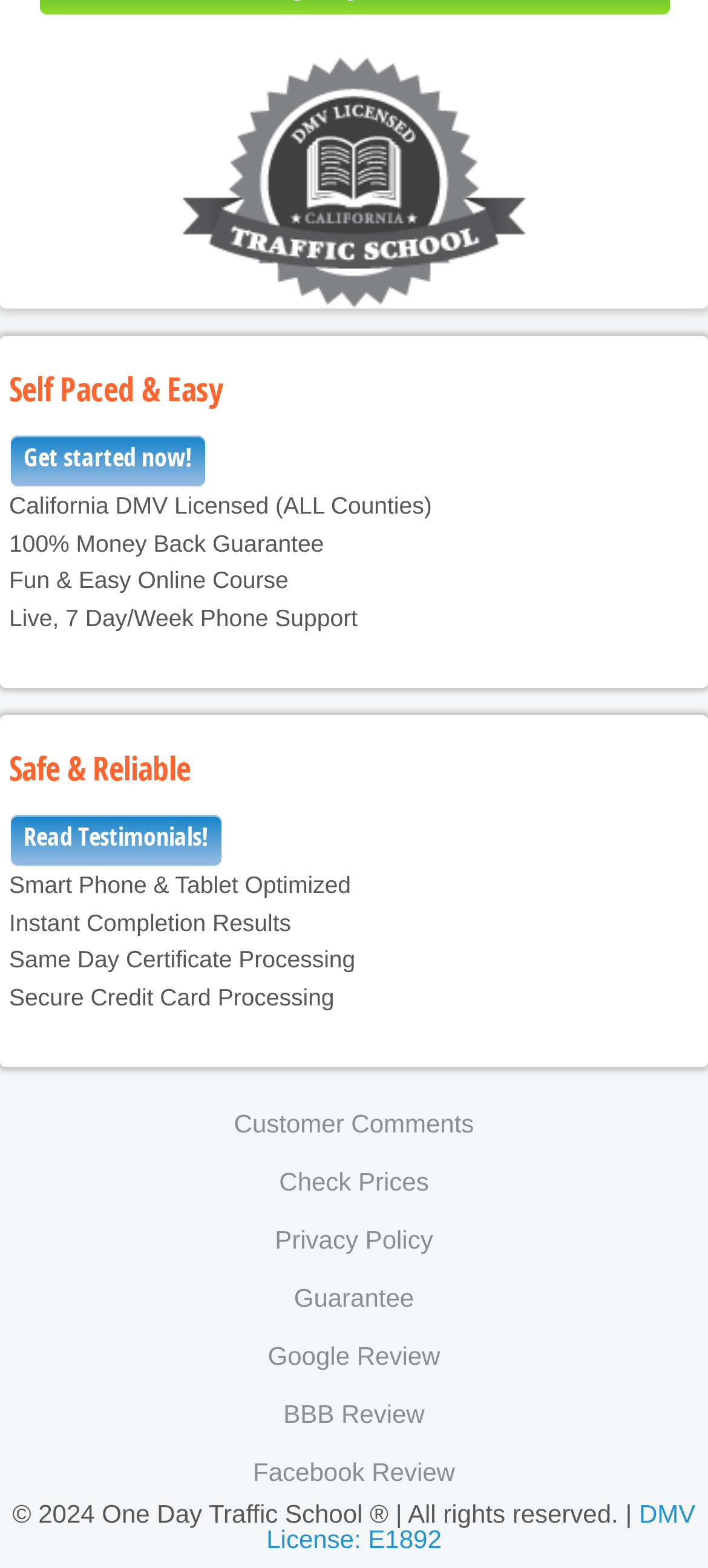Find the bounding box coordinates of the element you need to click on to perform this action: 'View customer comments'. The coordinates should be represented by four float values between 0 and 1, in the format [left, top, right, bottom].

[0.026, 0.677, 0.974, 0.714]